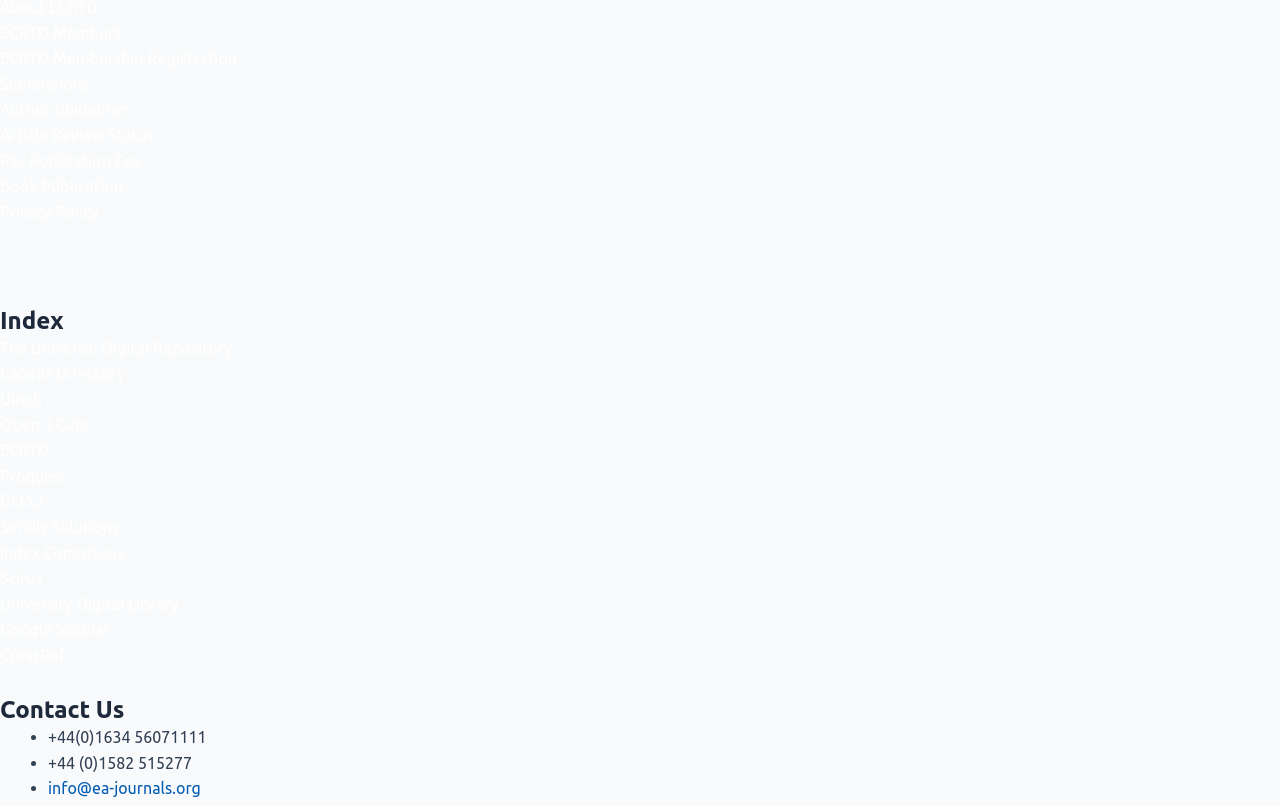Identify the bounding box coordinates of the clickable section necessary to follow the following instruction: "Visit The Universal Digital Repository". The coordinates should be presented as four float numbers from 0 to 1, i.e., [left, top, right, bottom].

[0.0, 0.42, 0.181, 0.443]